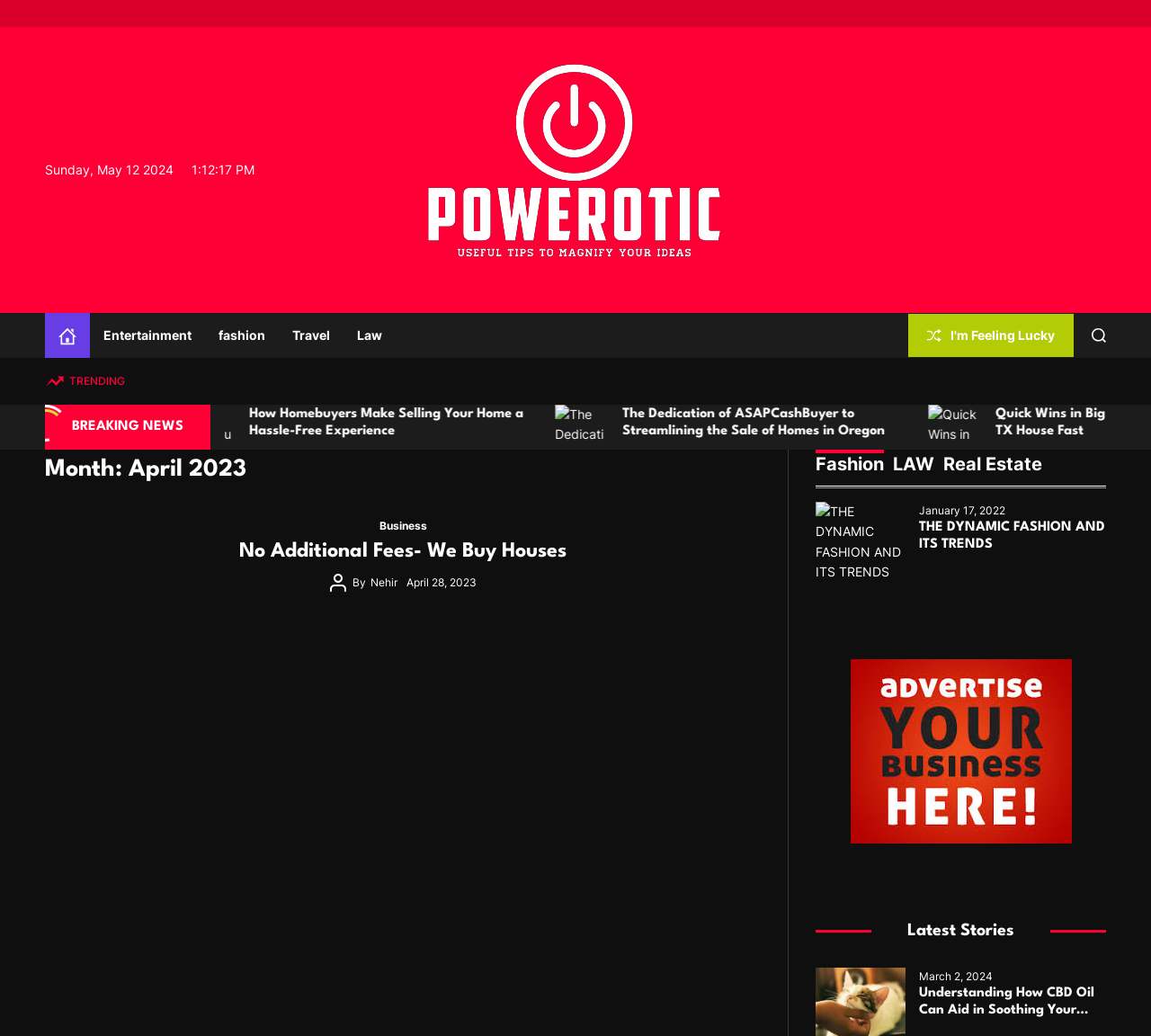Show the bounding box coordinates for the element that needs to be clicked to execute the following instruction: "Read the 'BREAKING NEWS'". Provide the coordinates in the form of four float numbers between 0 and 1, i.e., [left, top, right, bottom].

[0.039, 0.401, 0.183, 0.423]